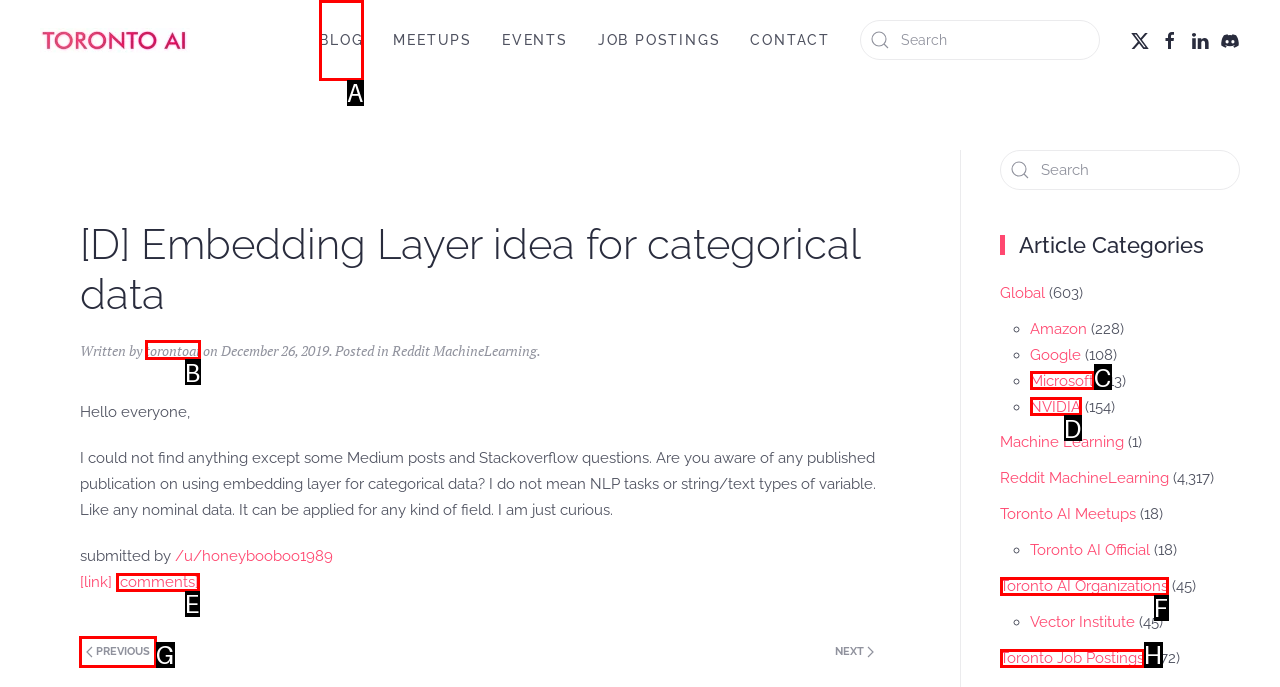Based on the task: View previous page, which UI element should be clicked? Answer with the letter that corresponds to the correct option from the choices given.

G